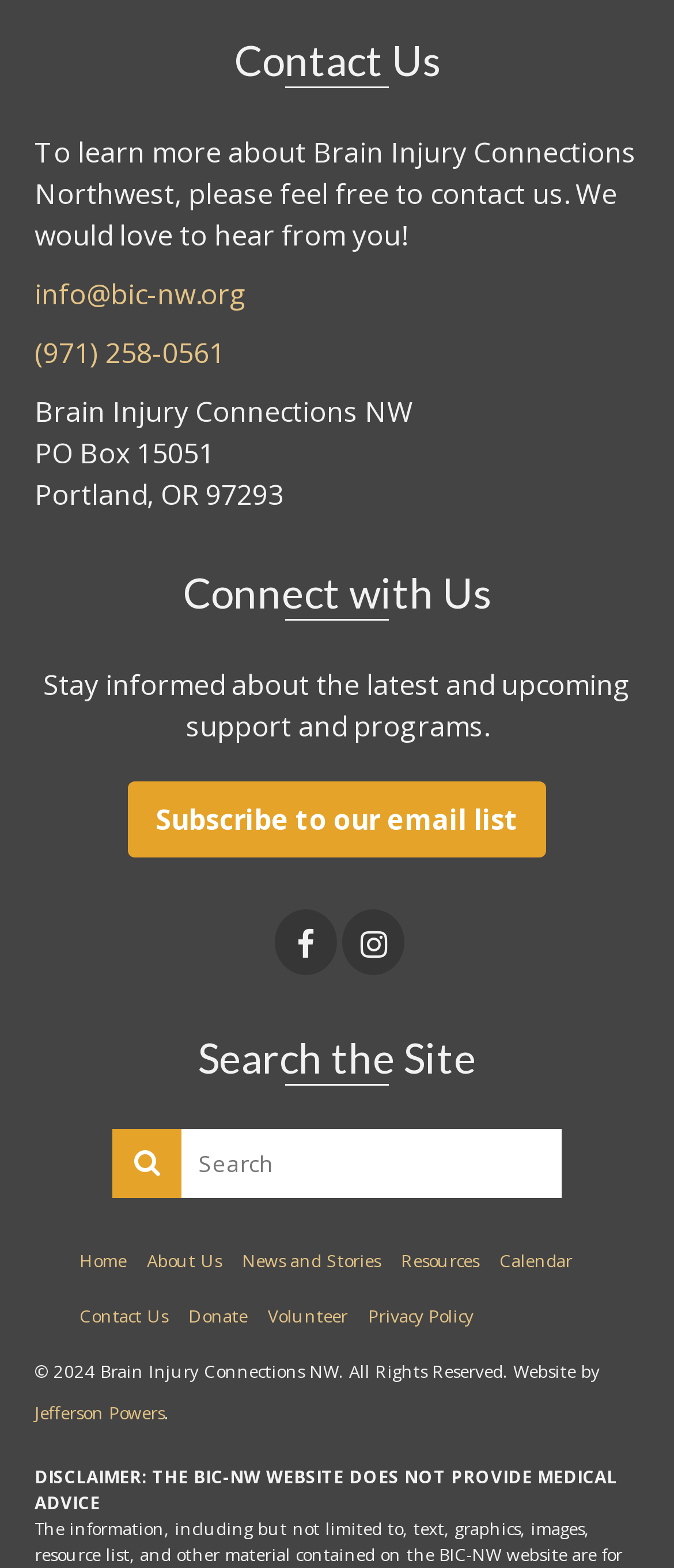What is the organization's email address?
Please describe in detail the information shown in the image to answer the question.

The email address can be found in the 'Contact Us' section, which is located in the first complementary element. It is a link element with the text 'info@bic-nw.org'.